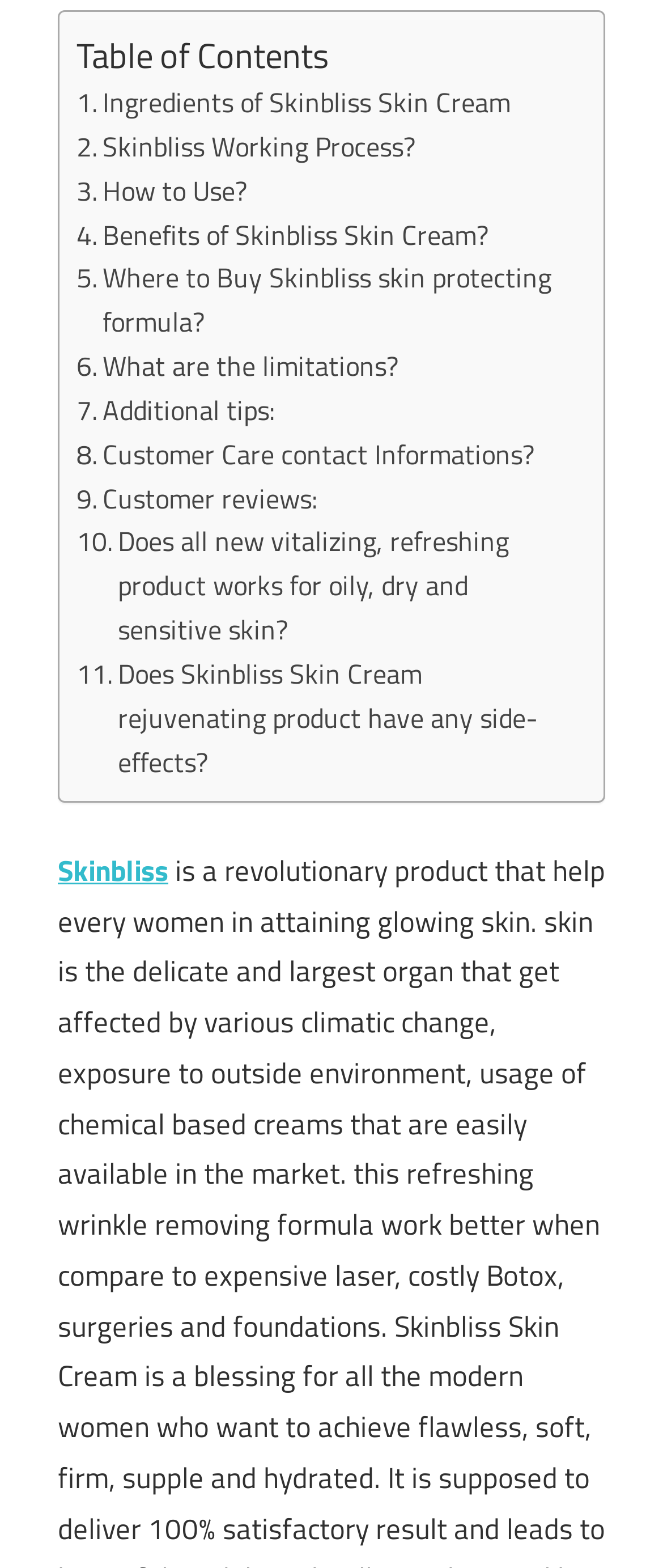Provide the bounding box coordinates of the HTML element this sentence describes: "简体中文".

None